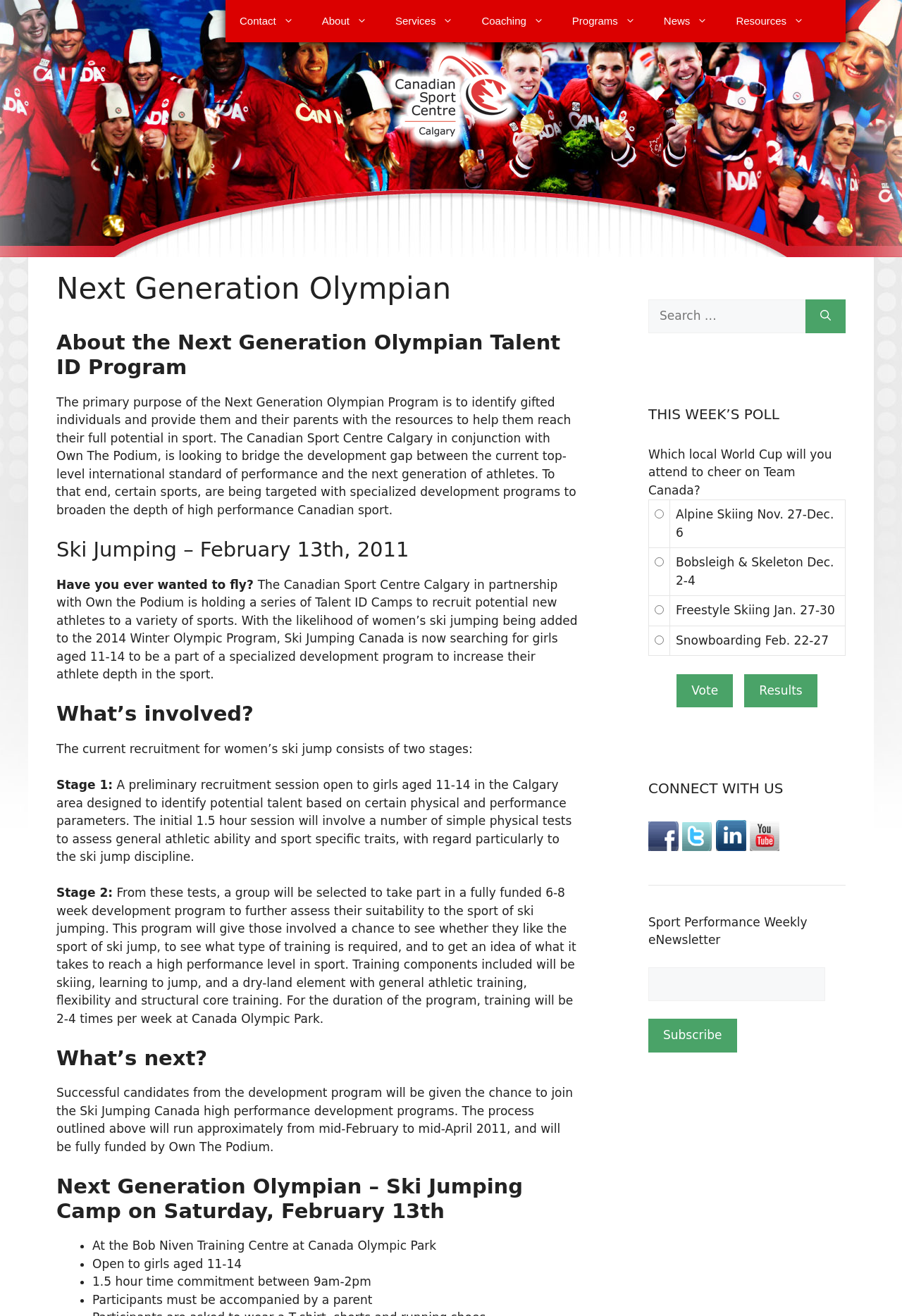Utilize the information from the image to answer the question in detail:
What is the age range for girls eligible to participate in the Ski Jumping Camp?

The webpage content specifies that the Ski Jumping Camp is open to girls aged 11-14, as stated in the 'Next Generation Olympian – Ski Jumping Camp on Saturday, February 13th' section.